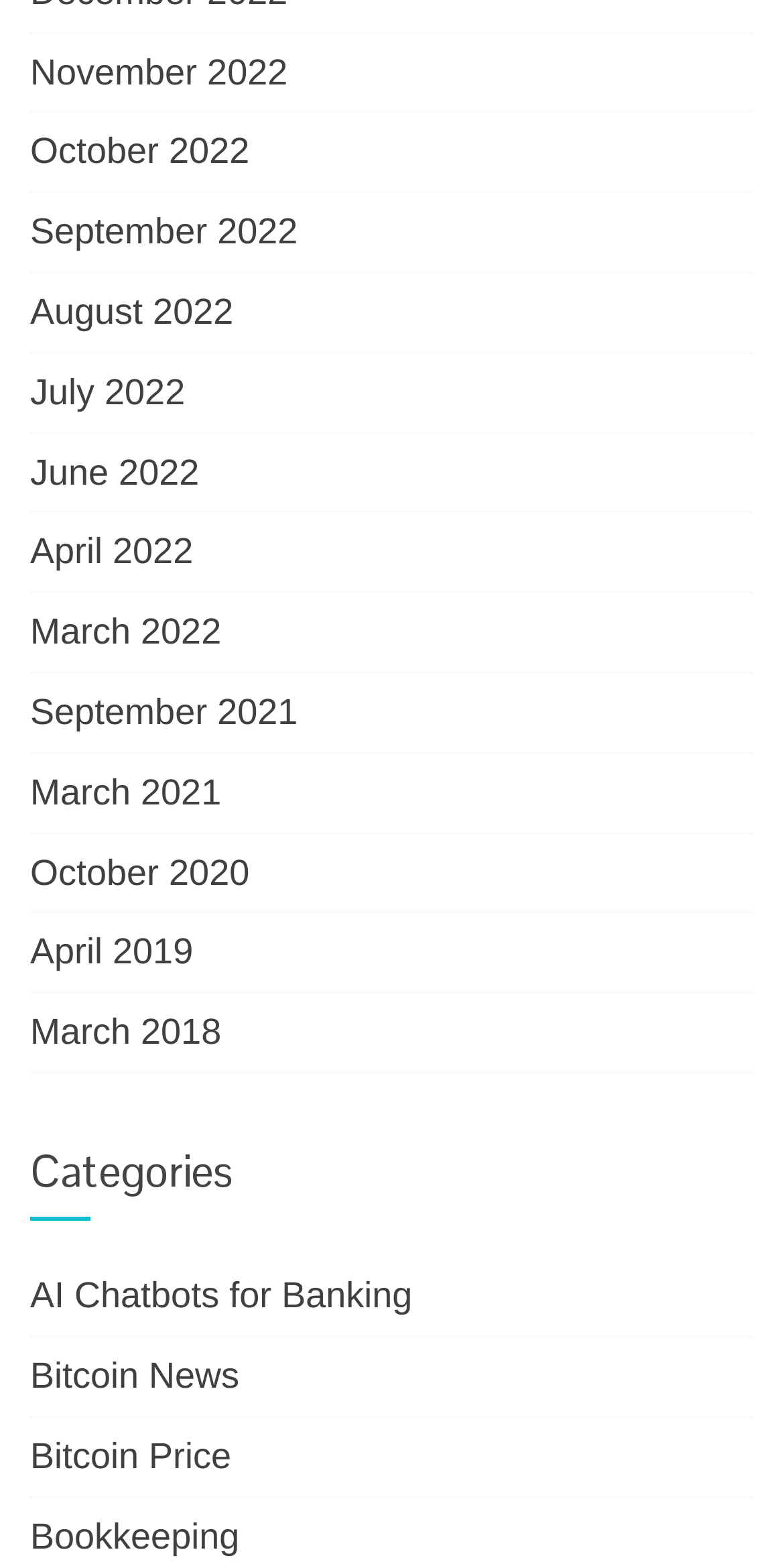Identify the bounding box coordinates for the UI element that matches this description: "April 2022".

[0.038, 0.34, 0.246, 0.366]